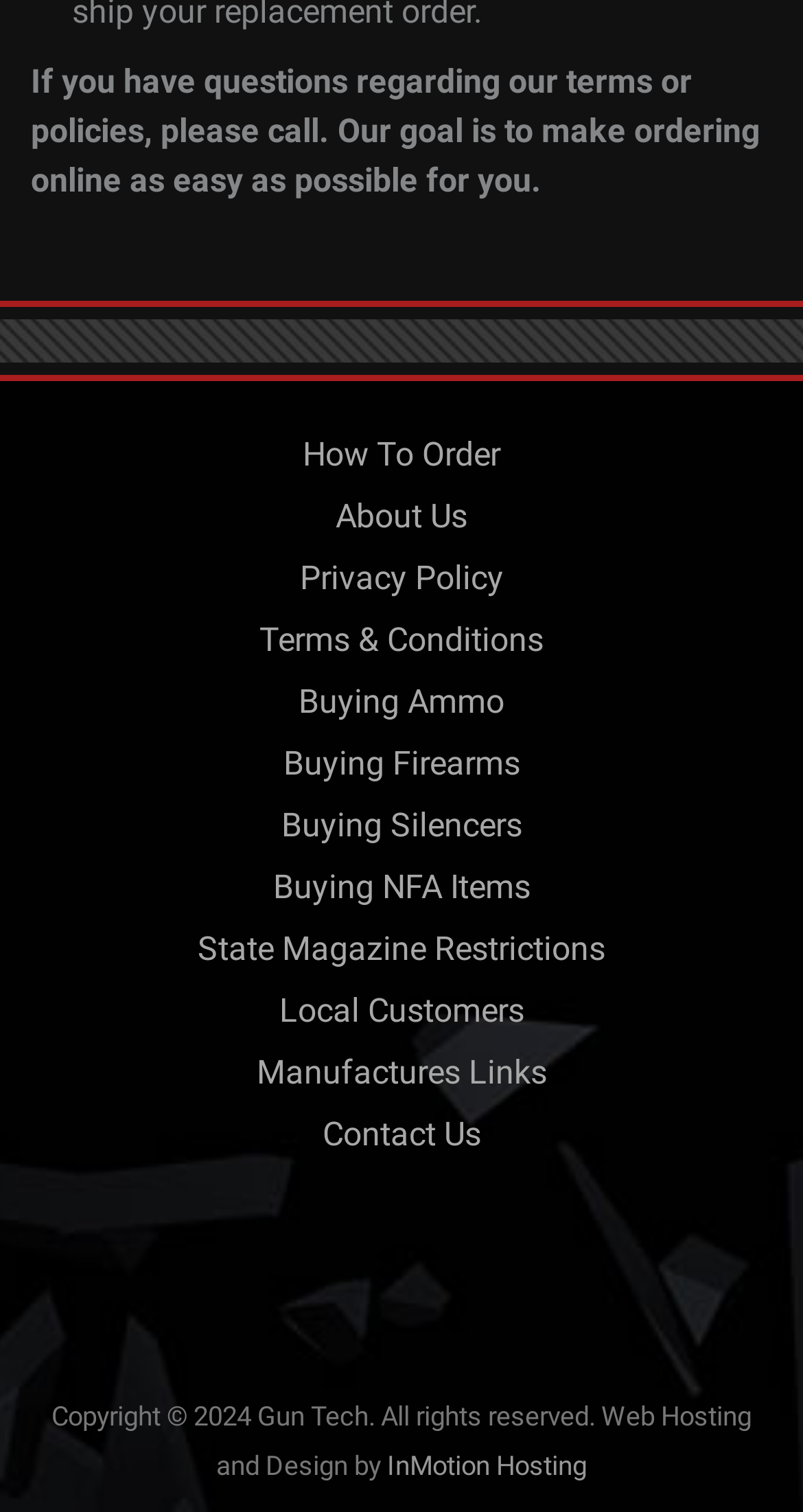Pinpoint the bounding box coordinates of the element you need to click to execute the following instruction: "Read about privacy policy". The bounding box should be represented by four float numbers between 0 and 1, in the format [left, top, right, bottom].

[0.373, 0.37, 0.627, 0.396]